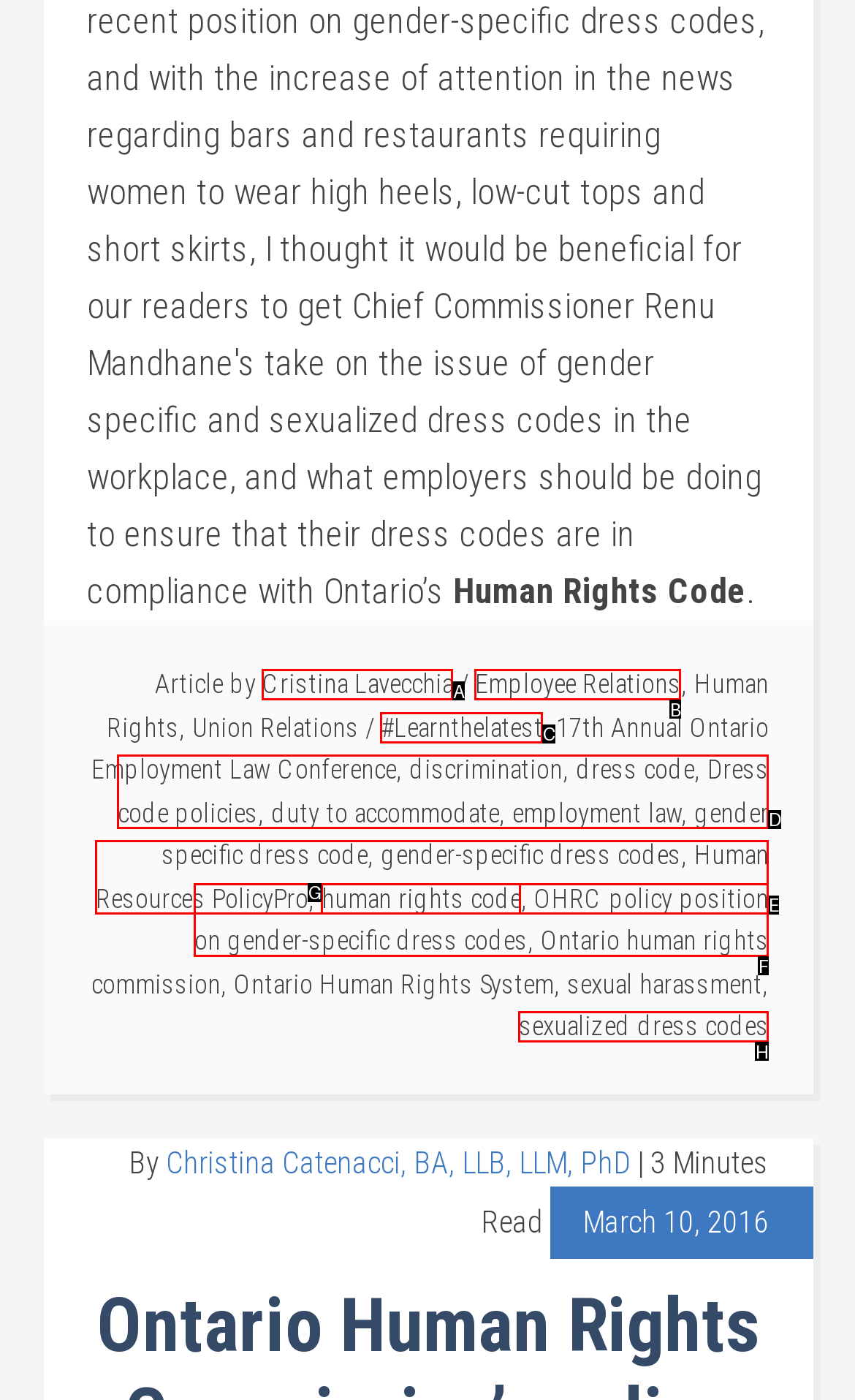Tell me which one HTML element best matches the description: #Learnthelatest
Answer with the option's letter from the given choices directly.

C